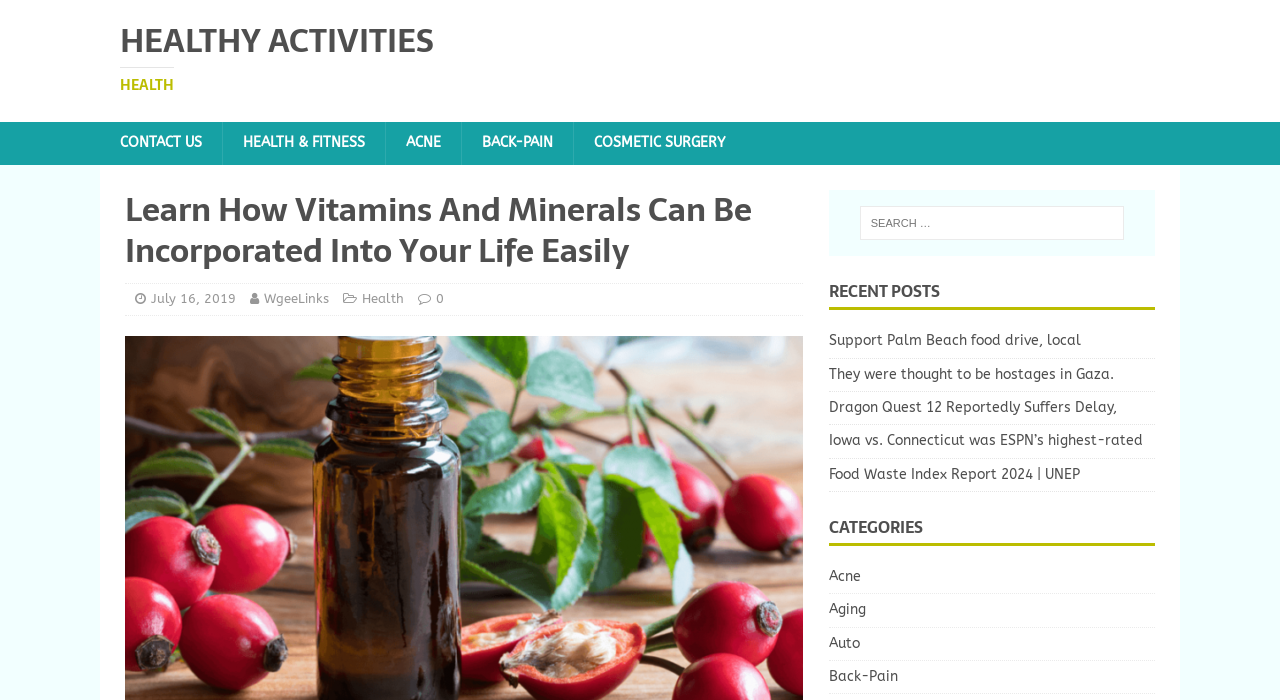Identify the bounding box coordinates of the specific part of the webpage to click to complete this instruction: "Search for something".

[0.647, 0.271, 0.902, 0.366]